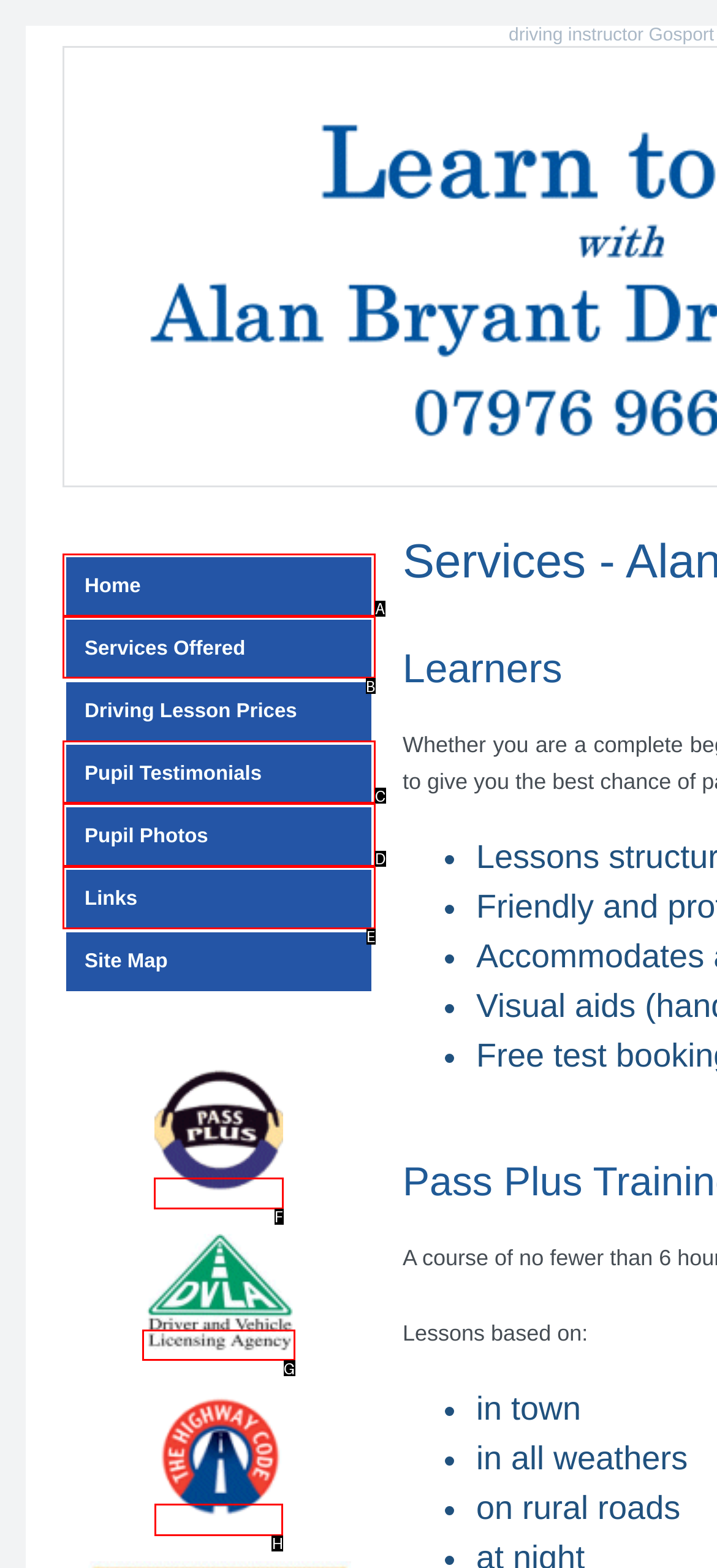Tell me which one HTML element I should click to complete the following task: View driving lessons Gosport Hampshire Answer with the option's letter from the given choices directly.

F